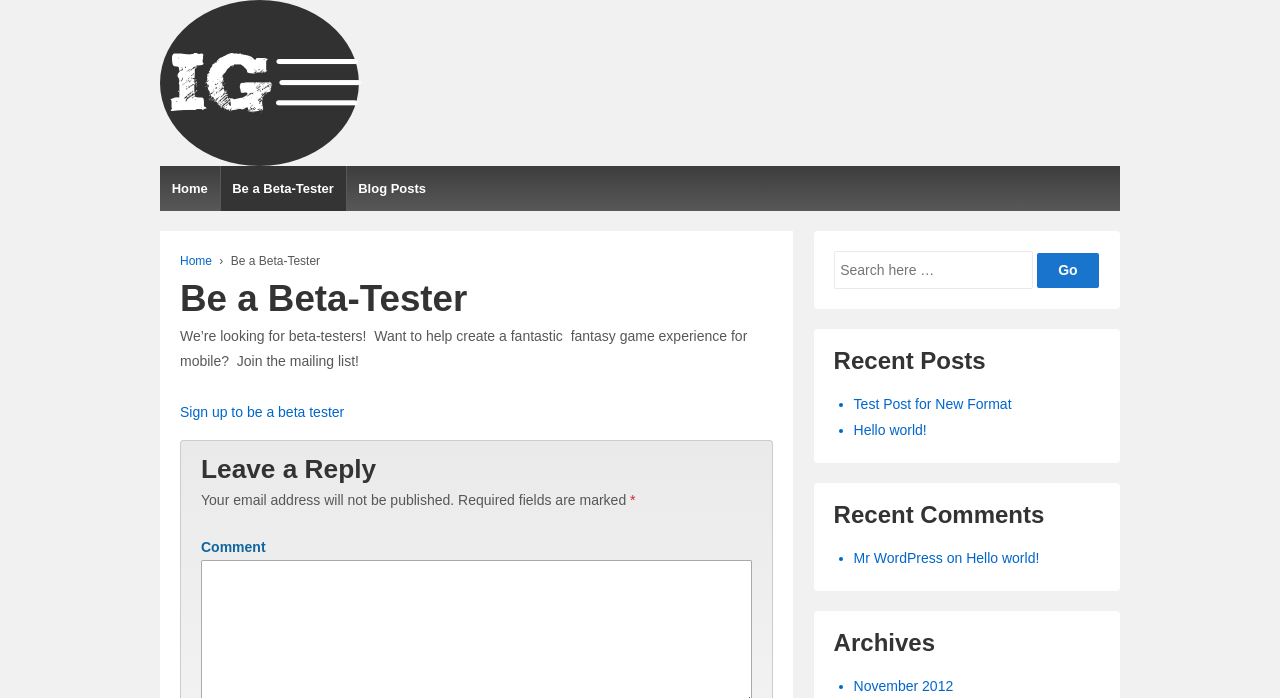For the element described, predict the bounding box coordinates as (top-left x, top-left y, bottom-right x, bottom-right y). All values should be between 0 and 1. Element description: FAQ

None